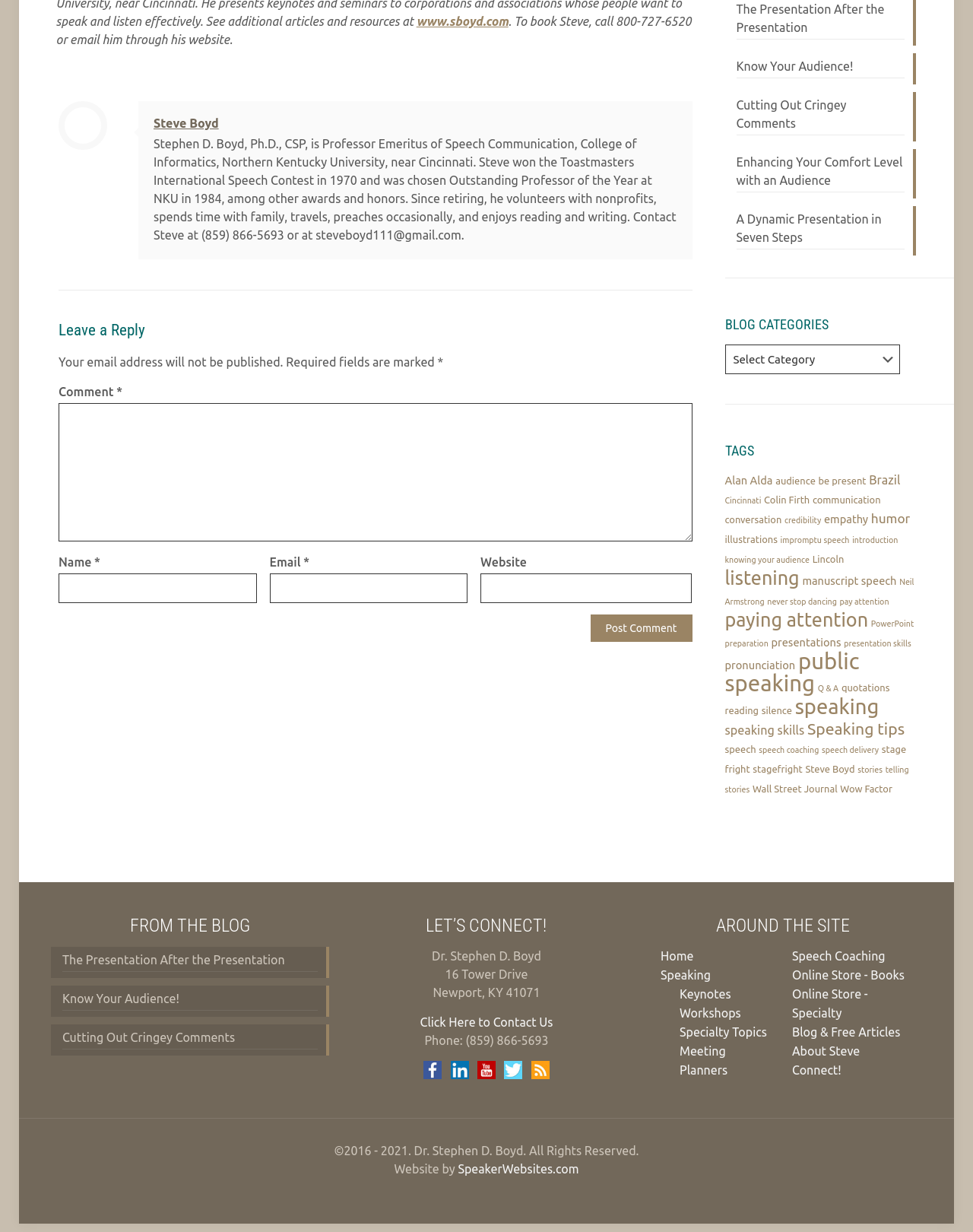Find and indicate the bounding box coordinates of the region you should select to follow the given instruction: "Select a category from the 'BLOG CATEGORIES' dropdown".

[0.745, 0.28, 0.925, 0.304]